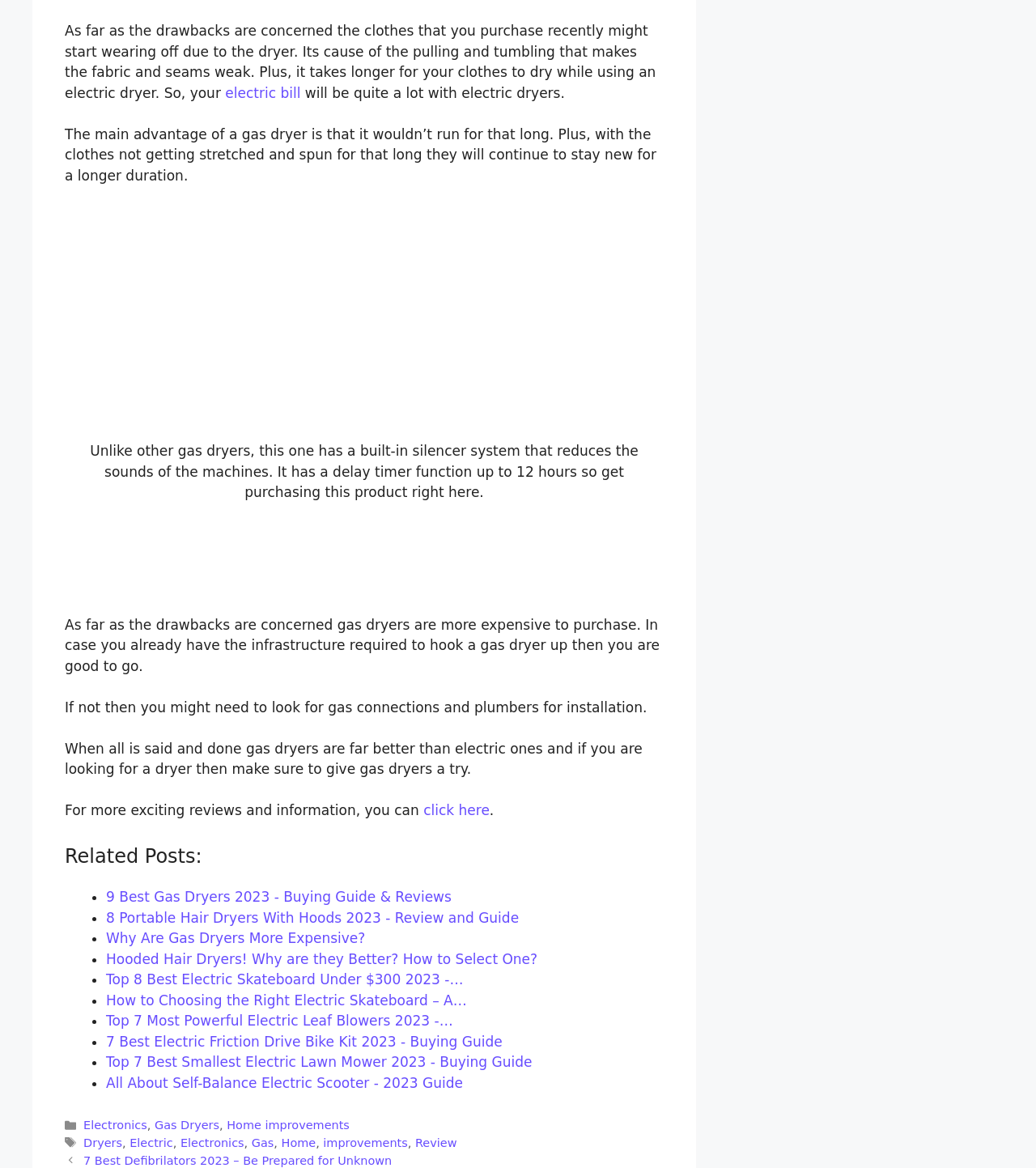What is the category of the article '9 Best Gas Dryers 2023 - Buying Guide & Reviews'?
Please provide an in-depth and detailed response to the question.

The article '9 Best Gas Dryers 2023 - Buying Guide & Reviews' is listed under the 'Related Posts' section, and its category is Electronics, as indicated by the link 'Electronics' in the categories section.